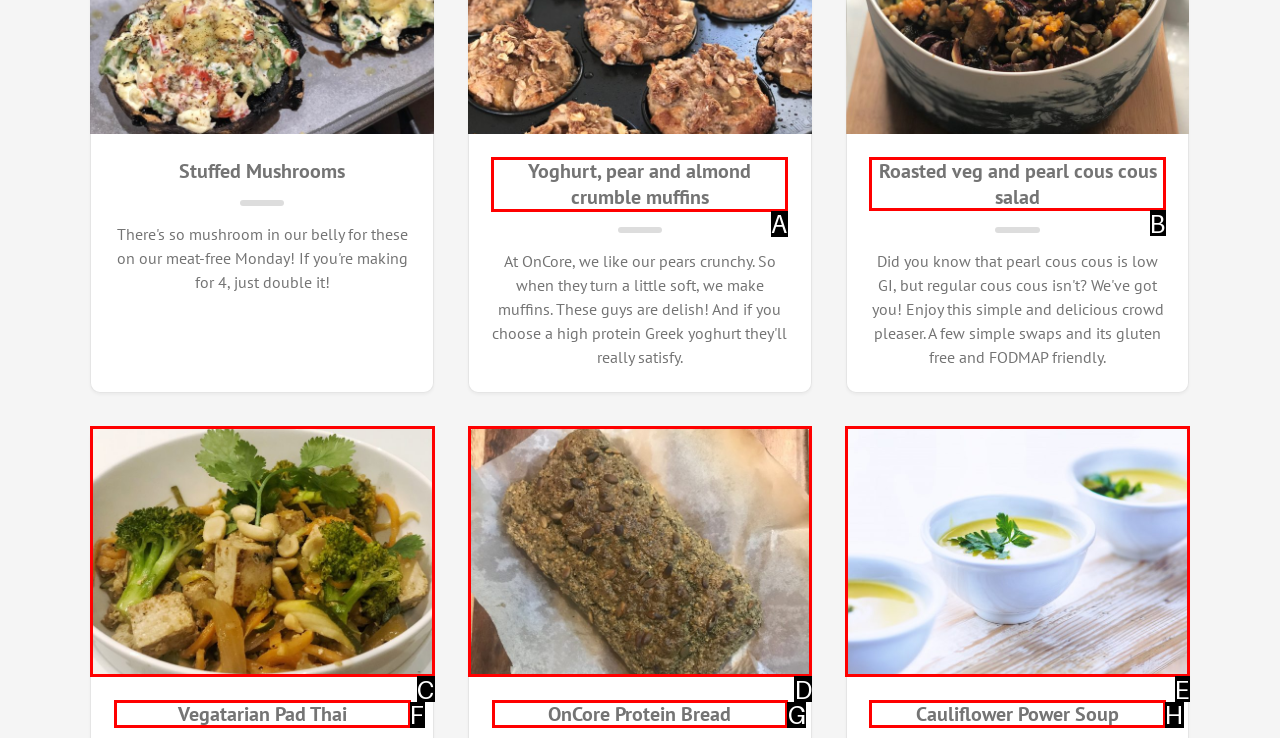Identify the letter of the correct UI element to fulfill the task: view Yoghurt, pear and almond crumble muffins from the given options in the screenshot.

A